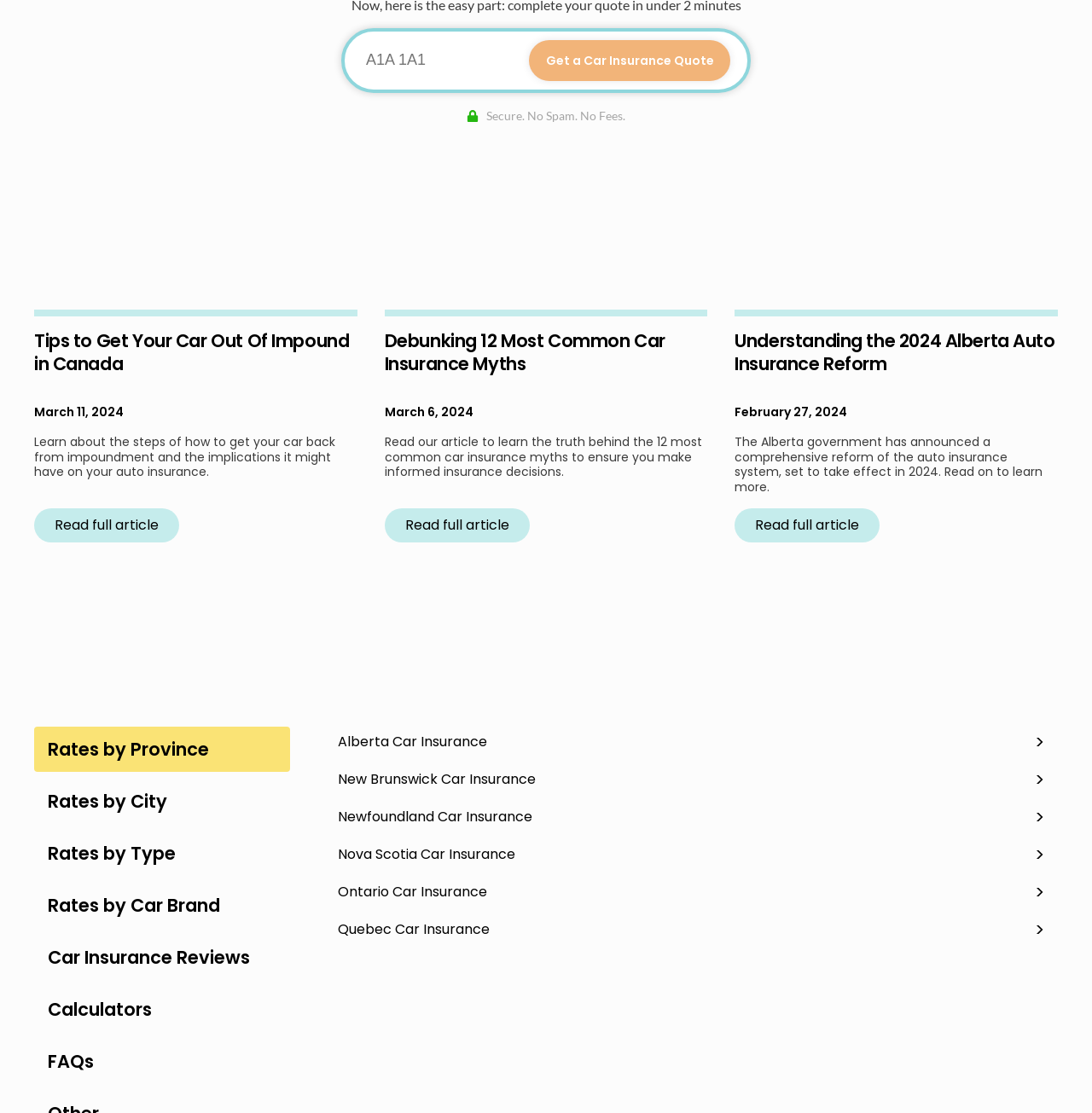Identify the bounding box coordinates of the element to click to follow this instruction: 'Explore Alberta car insurance'. Ensure the coordinates are four float values between 0 and 1, provided as [left, top, right, bottom].

[0.297, 0.653, 0.969, 0.681]